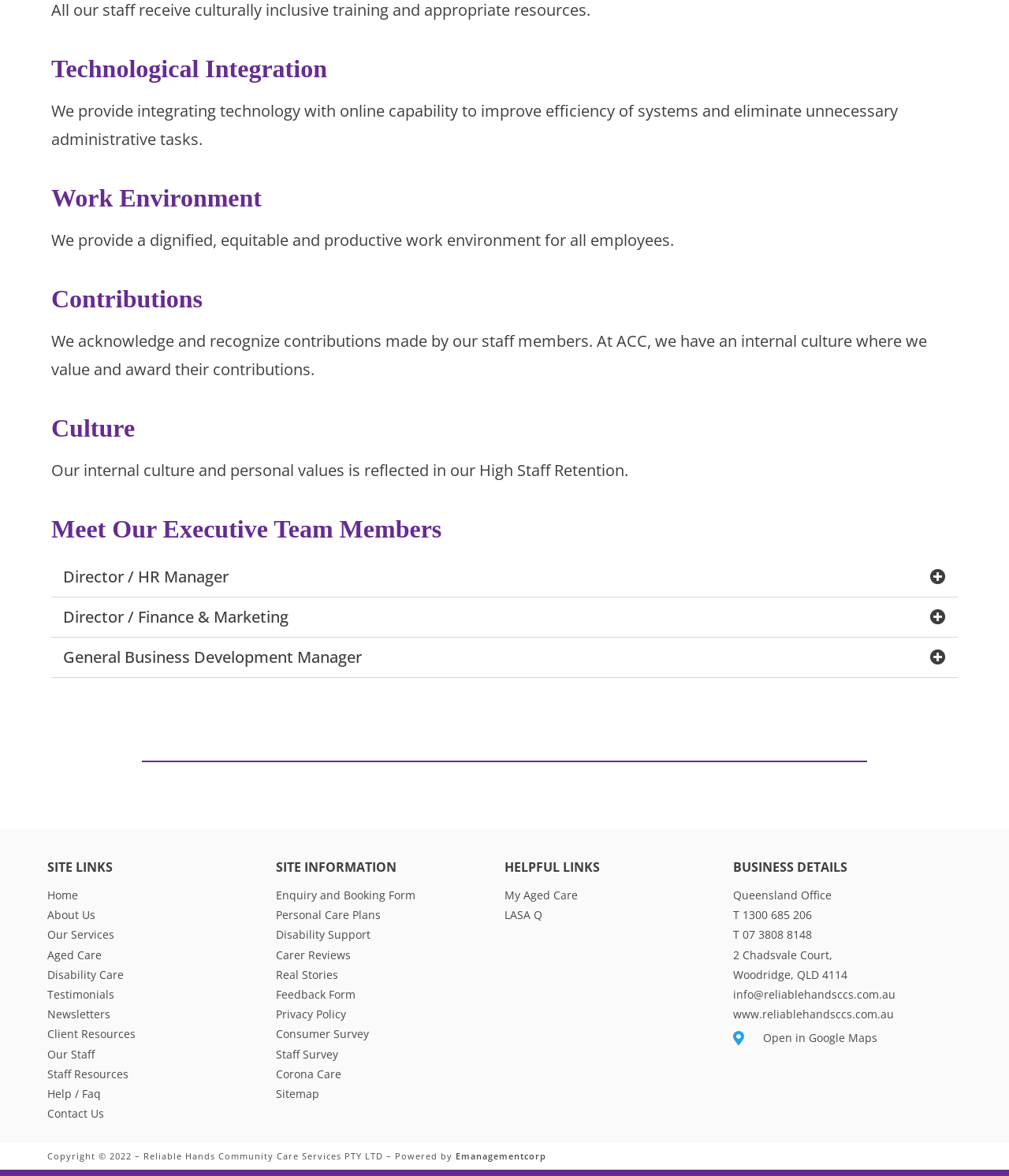Can you find the bounding box coordinates for the element that needs to be clicked to execute this instruction: "Click on Meet Our Executive Team Members"? The coordinates should be given as four float numbers between 0 and 1, i.e., [left, top, right, bottom].

[0.051, 0.439, 0.949, 0.46]